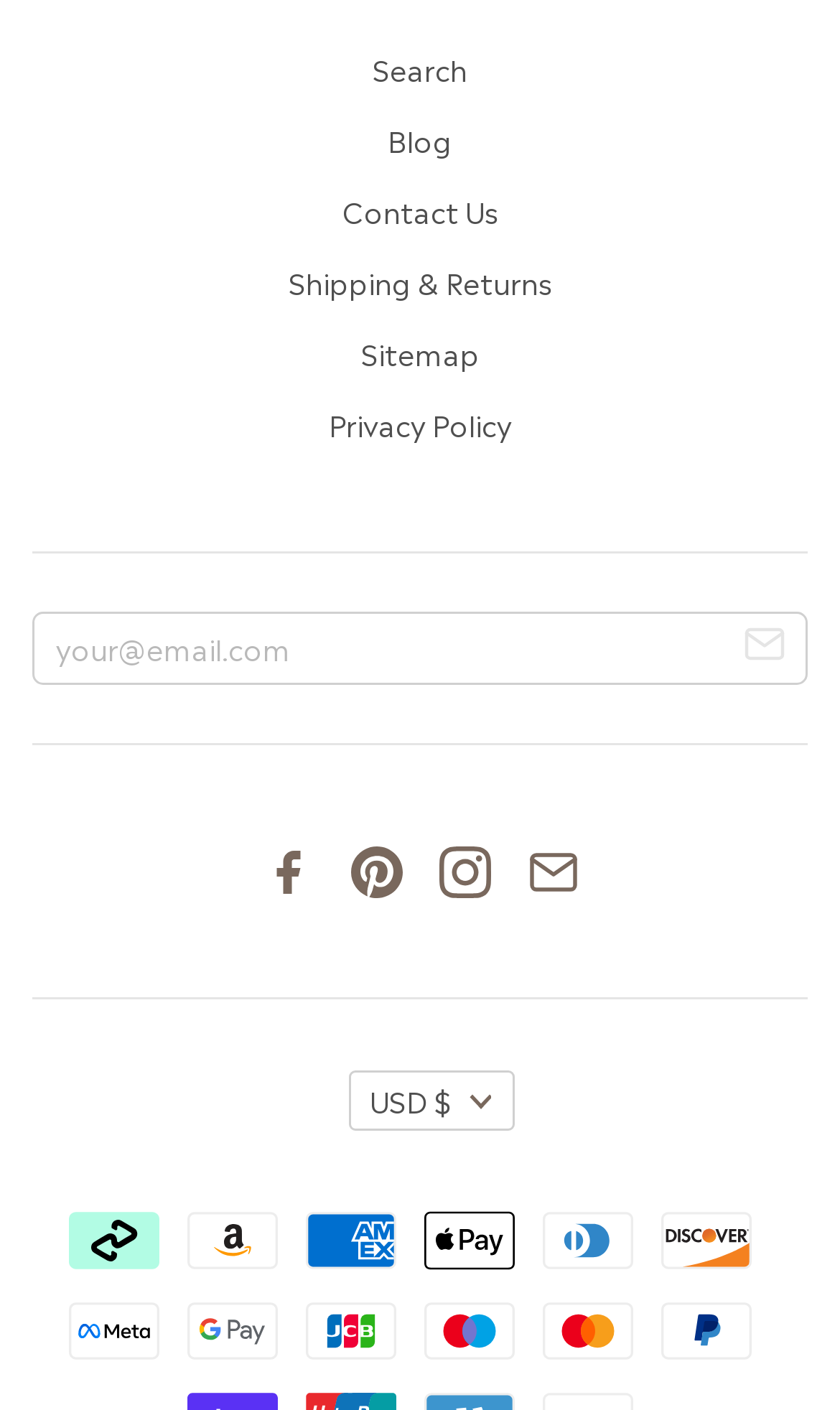Specify the bounding box coordinates of the area that needs to be clicked to achieve the following instruction: "Pay with PayPal".

[0.786, 0.912, 0.894, 0.976]